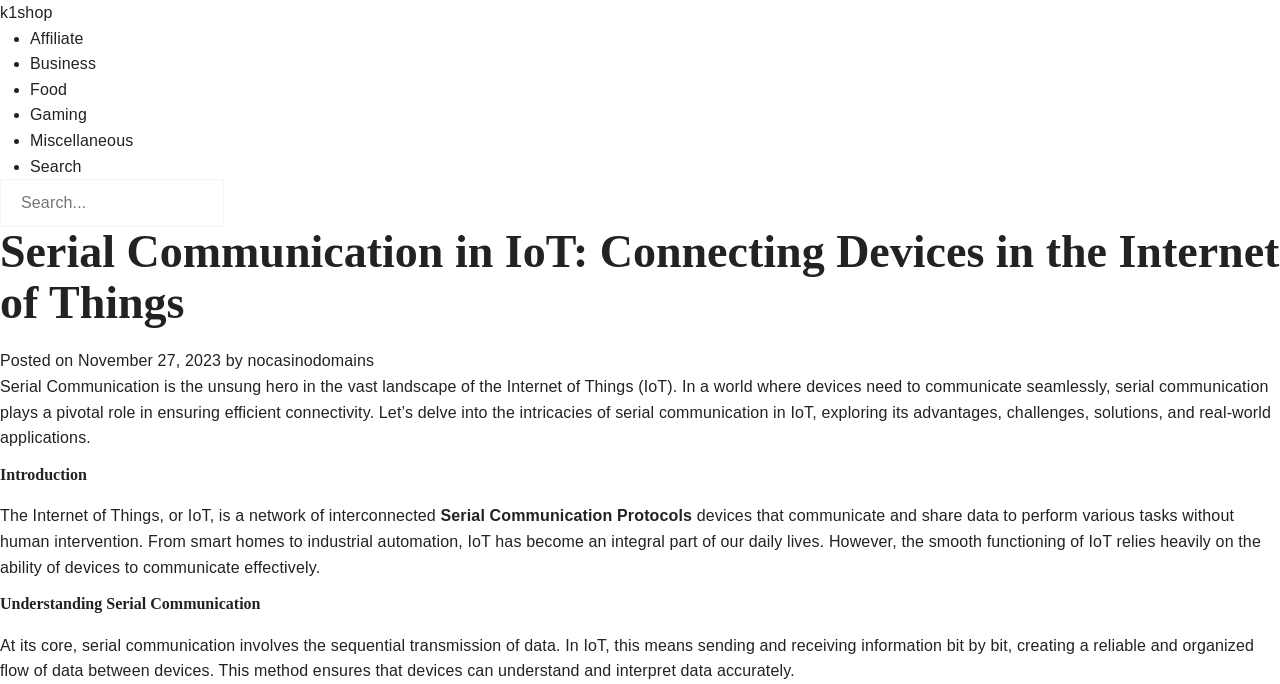Provide your answer in one word or a succinct phrase for the question: 
What is the purpose of IoT?

perform various tasks